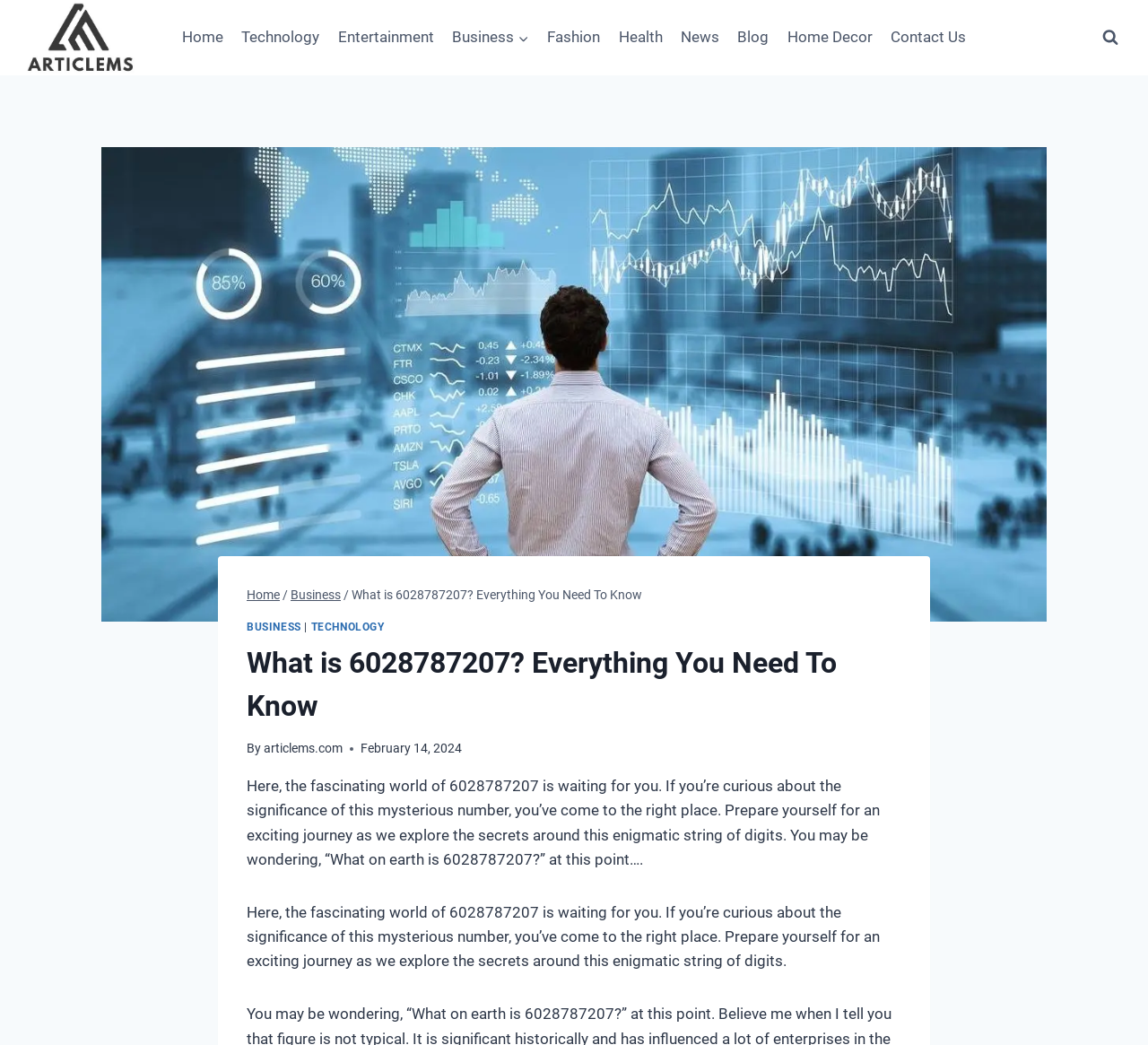What is the date of the current article?
Refer to the image and give a detailed answer to the question.

I found the date of the current article by looking at the time element, which displays the date 'February 14, 2024'. This indicates that the article was published on this date.